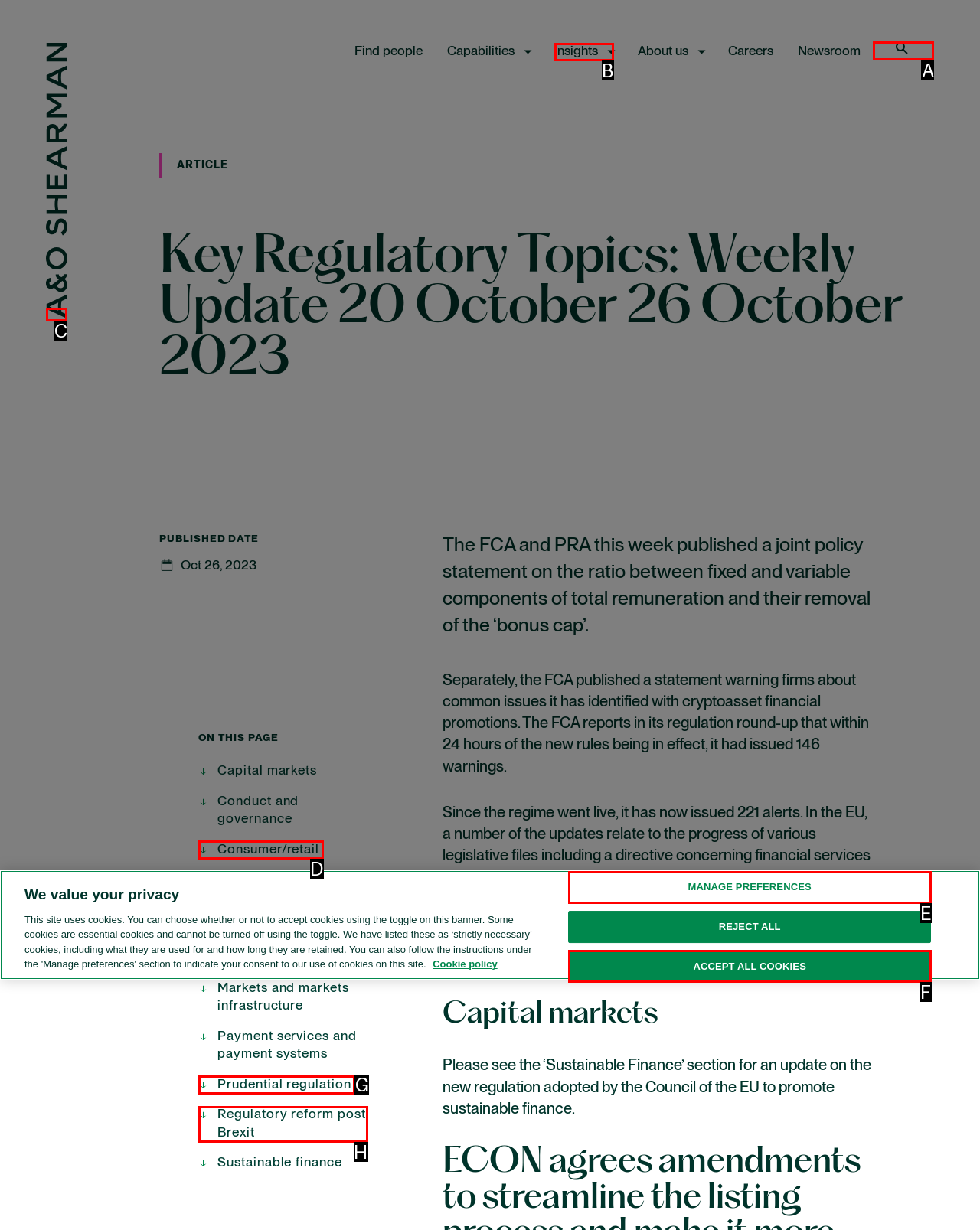Please indicate which option's letter corresponds to the task: Open the search function by examining the highlighted elements in the screenshot.

A